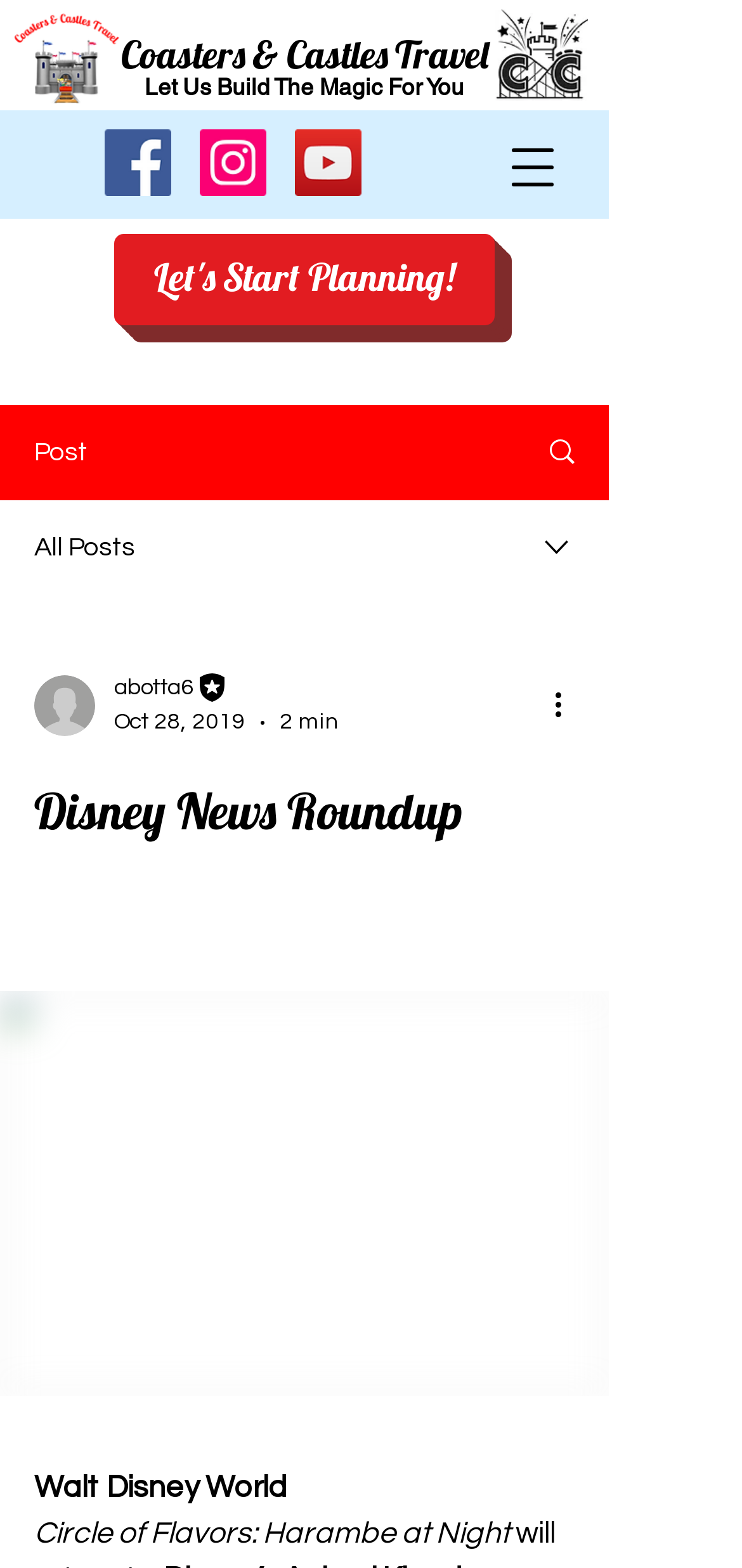Please specify the bounding box coordinates of the element that should be clicked to execute the given instruction: 'Visit Facebook page'. Ensure the coordinates are four float numbers between 0 and 1, expressed as [left, top, right, bottom].

[0.141, 0.082, 0.231, 0.124]